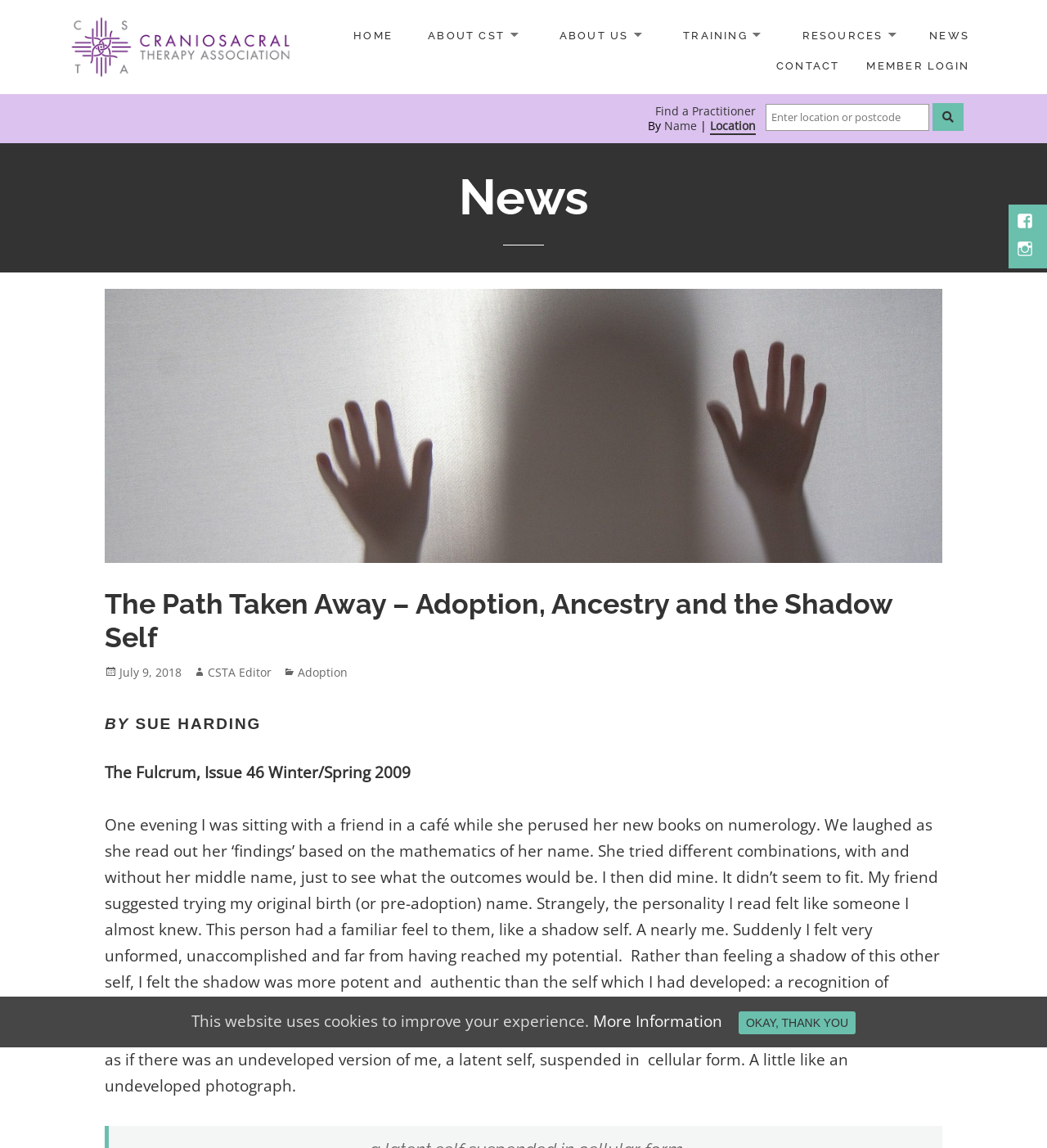Identify the bounding box coordinates of the region that needs to be clicked to carry out this instruction: "Find a Practitioner by Location". Provide these coordinates as four float numbers ranging from 0 to 1, i.e., [left, top, right, bottom].

[0.731, 0.091, 0.887, 0.114]